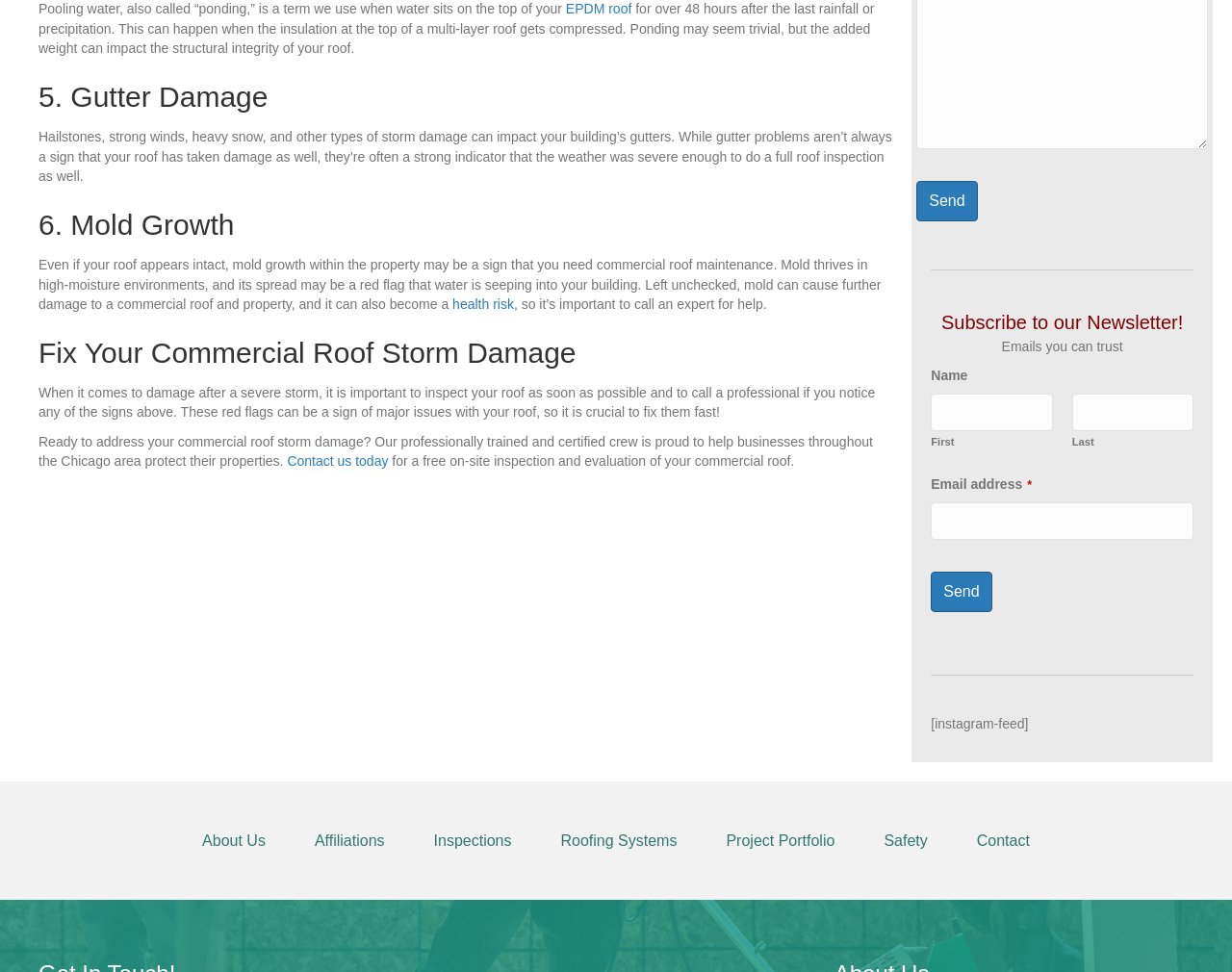Locate the bounding box coordinates of the area that needs to be clicked to fulfill the following instruction: "Enter your email address". The coordinates should be in the format of four float numbers between 0 and 1, namely [left, top, right, bottom].

[0.756, 0.516, 0.969, 0.555]